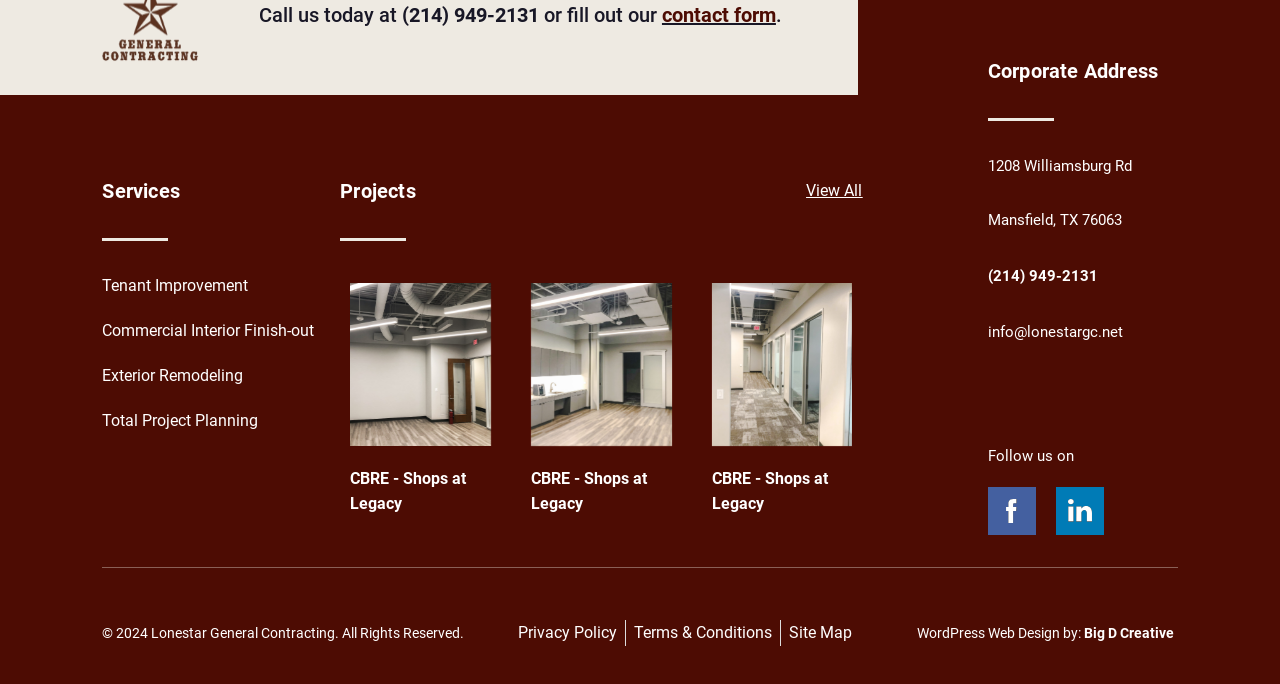Please pinpoint the bounding box coordinates for the region I should click to adhere to this instruction: "fill out the contact form".

[0.517, 0.004, 0.606, 0.039]